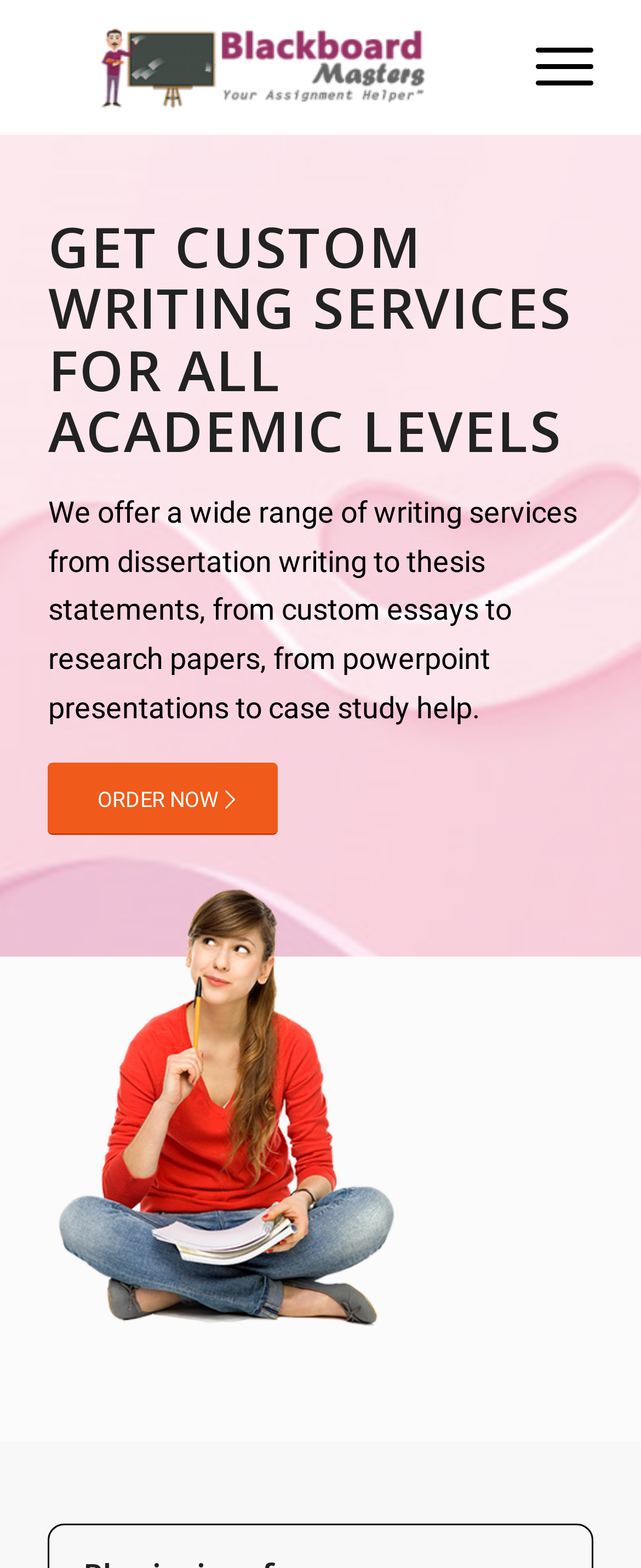Based on the element description, predict the bounding box coordinates (top-left x, top-left y, bottom-right x, bottom-right y) for the UI element in the screenshot: alt="Blackboard Masters"

[0.075, 0.001, 0.755, 0.085]